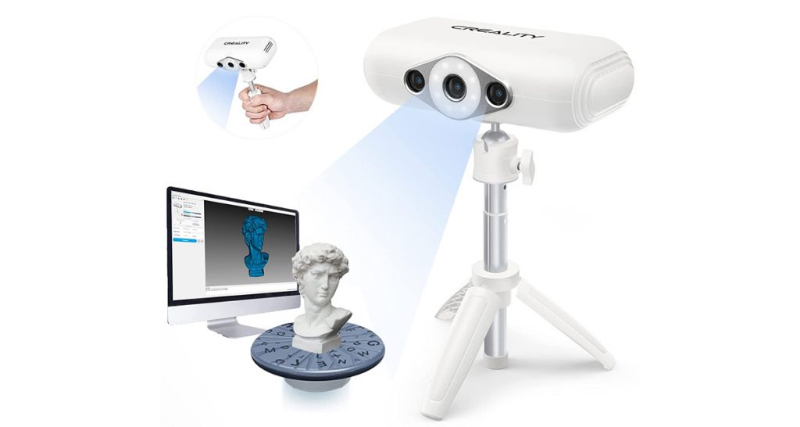What is the device mounted on?
Based on the screenshot, answer the question with a single word or phrase.

A tripod